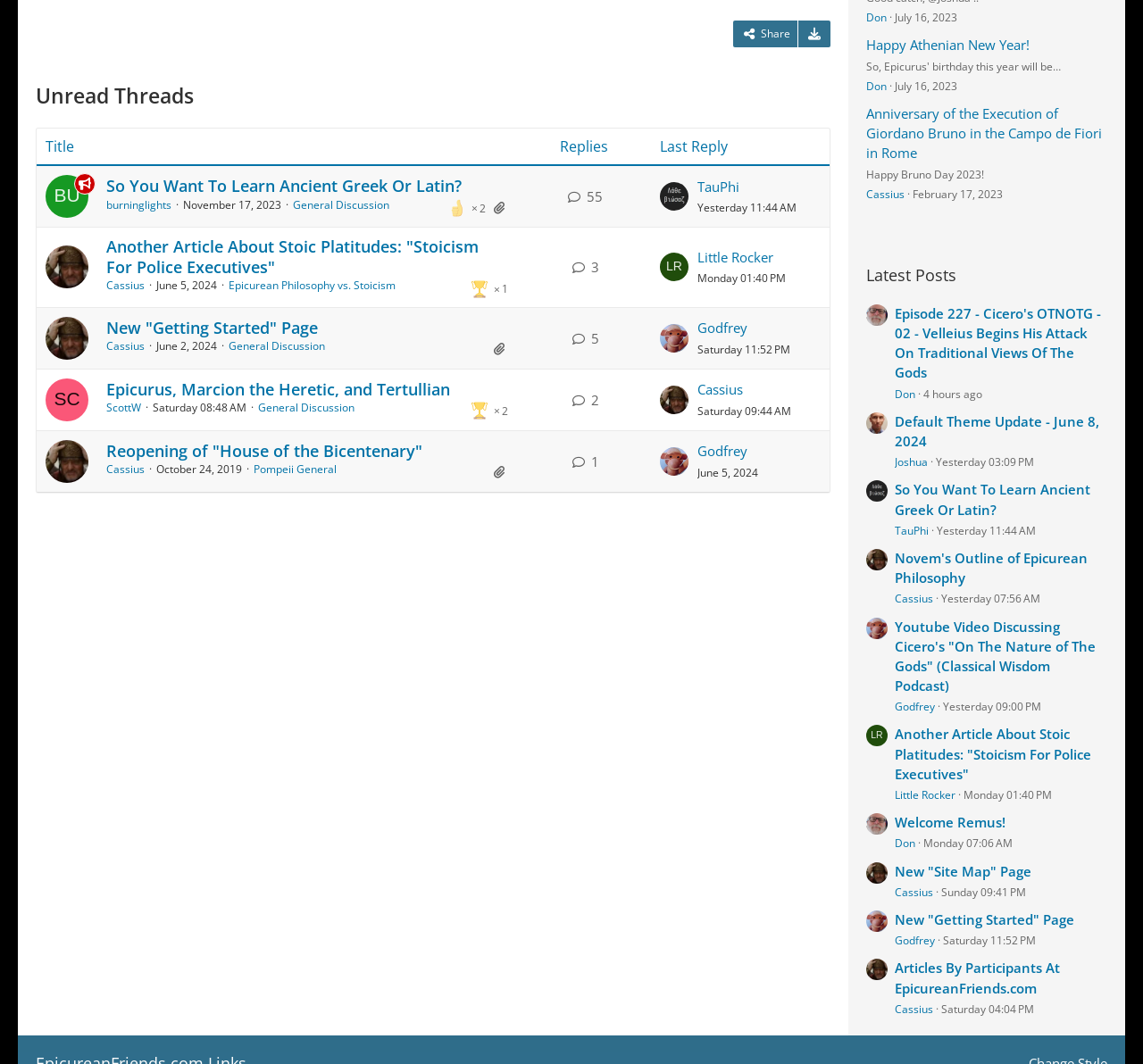Predict the bounding box of the UI element based on this description: "Consulting & Litigation Support".

None